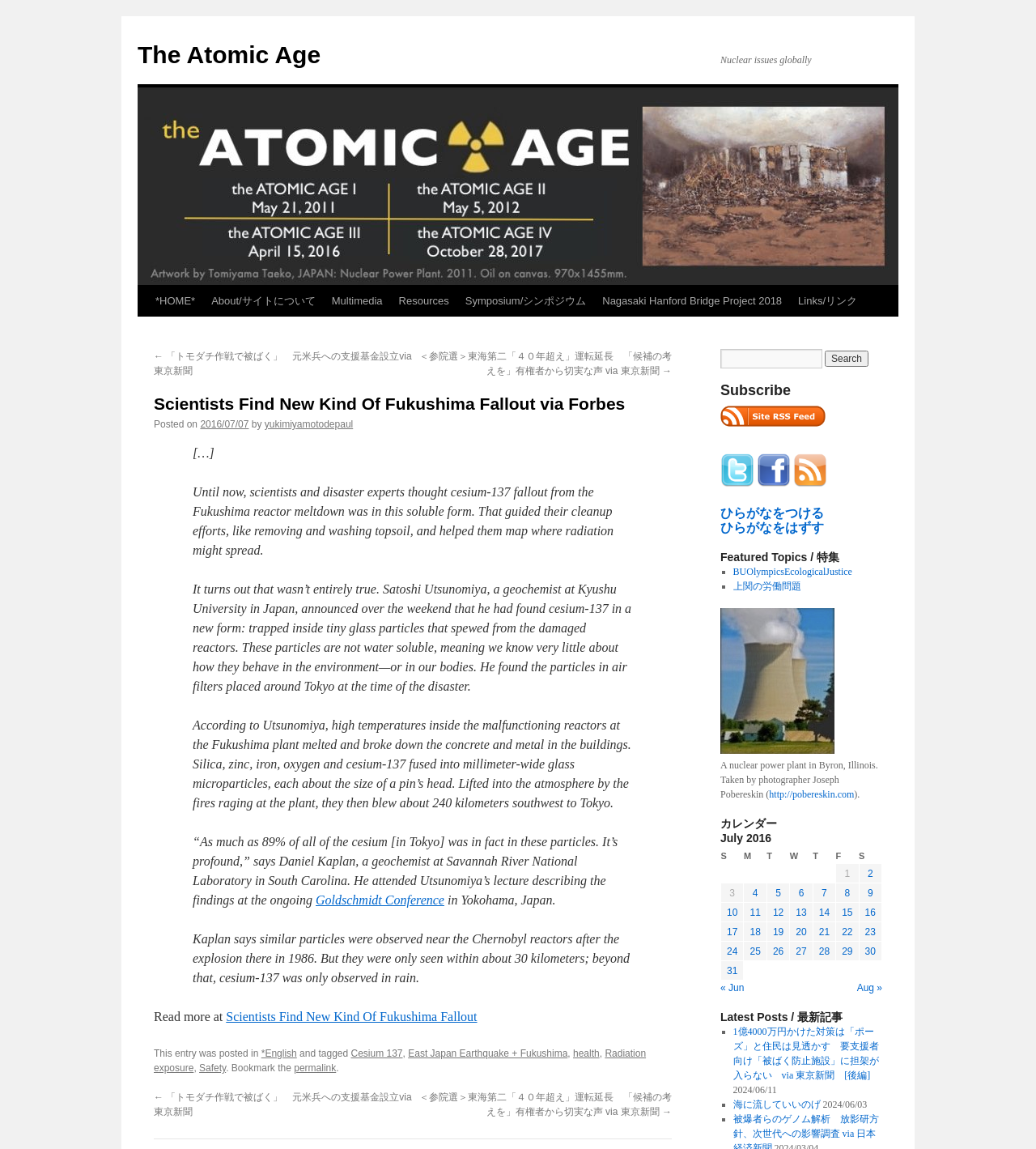Create a detailed narrative describing the layout and content of the webpage.

This webpage is about a scientific discovery related to the Fukushima nuclear disaster. At the top, there is a heading that reads "Scientists Find New Kind Of Fukushima Fallout via Forbes" and a link to "The Atomic Age" on the left side. Below this, there is a static text "Nuclear issues globally" and an image with the same caption "The Atomic Age" on the right side.

The main content of the webpage is a news article about a new form of cesium-137 fallout discovered by a Japanese geochemist, Satoshi Utsunomiya. The article explains that this new form is trapped inside tiny glass particles that spewed from the damaged reactors, which are not water-soluble and behave differently in the environment and human bodies.

The article is divided into several paragraphs, with quotes from another geochemist, Daniel Kaplan, who attended Utsunomiya's lecture. There are also links to related topics, such as the Goldschmidt Conference, and a blockquote with a summary of the findings.

On the right side of the webpage, there are several sections, including a search bar, a "Subscribe" section, and a "Featured Topics" section with links to other articles. There is also a calendar for July 2016 and a section with images and links to other websites.

At the bottom of the webpage, there are links to previous and next articles, as well as a section with tags and categories related to the article.